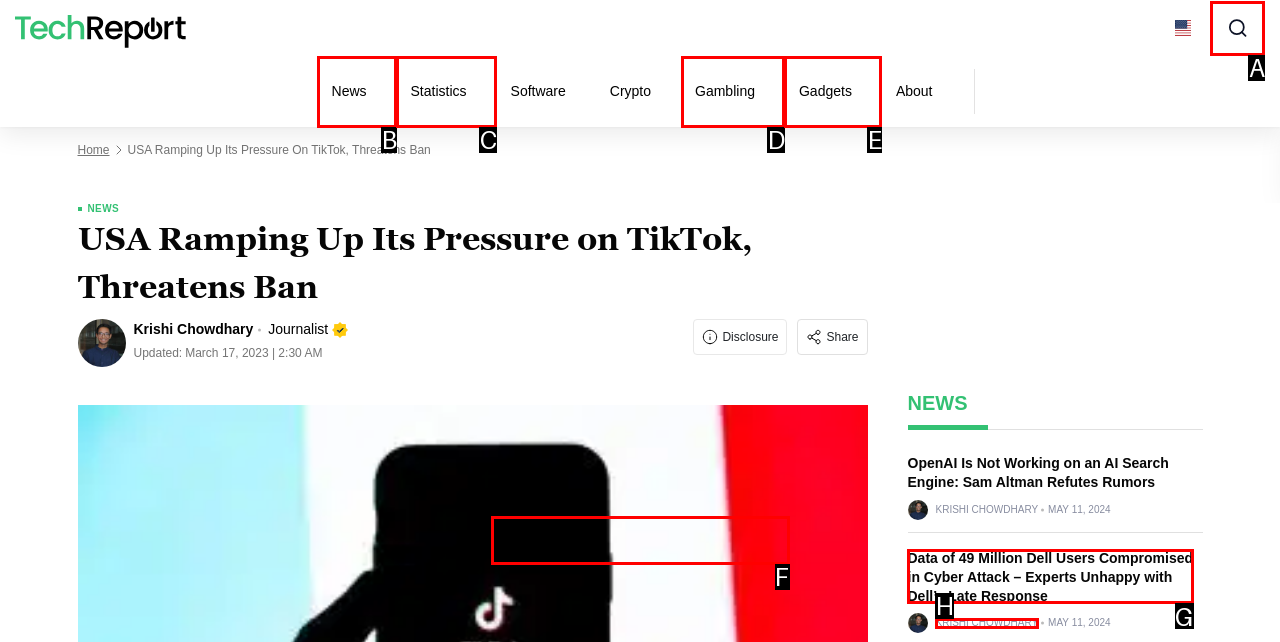Determine which UI element you should click to perform the task: Search for something
Provide the letter of the correct option from the given choices directly.

A